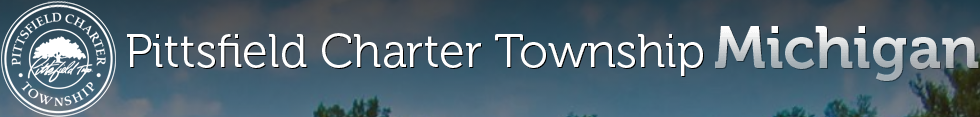Convey a detailed narrative of what is depicted in the image.

The image prominently displays the logo and title for Pittsfield Charter Township in Michigan, showcasing a serene and inviting backdrop. The logo features a stylized tree within a circular emblem, symbolizing the township’s connection to nature and community. The text "Pittsfield Charter Township" is boldly presented, with "Michigan" elegantly positioned to emphasize the township's location. This visual representation highlights the township's identity and commitment to serving its residents while promoting a sense of tranquility and natural beauty in the region. The overall aesthetic reflects the township's dedication to fostering a vibrant community and an appreciation for the surrounding environment.